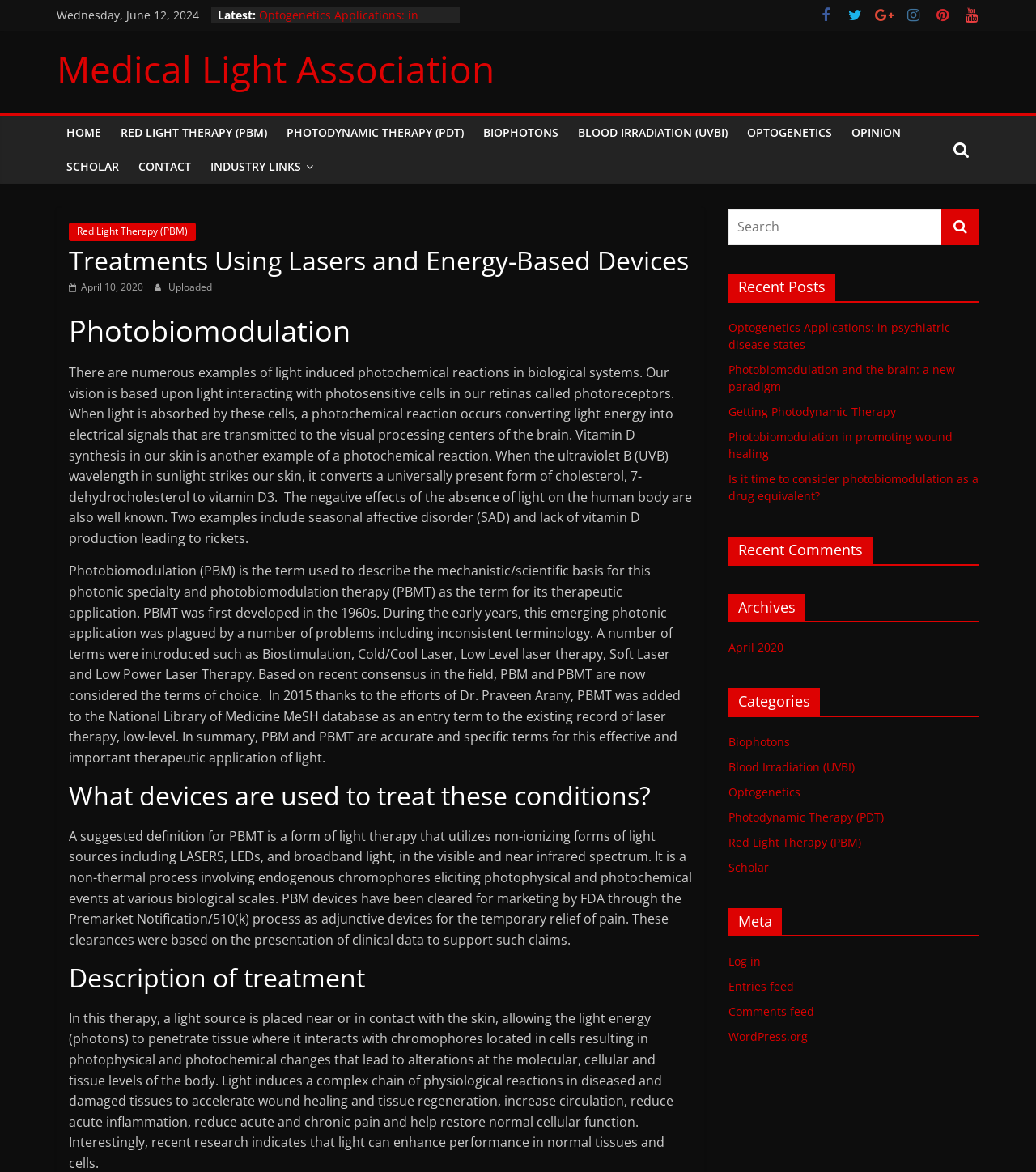Produce an elaborate caption capturing the essence of the webpage.

The webpage is about the Medical Light Association, which focuses on treatments using lasers and energy-based devices. At the top of the page, there is a date "Wednesday, June 12, 2024" and a "Latest" section with several links to articles, including "Optogenetics Applications: in psychiatric disease states" and "Photobiomodulation and the brain: a new paradigm".

Below the date, there is a heading "Medical Light Association" with a link to the association's homepage. Next to it, there are several links to different sections of the website, including "HOME", "RED LIGHT THERAPY (PBM)", "PHOTODYNAMIC THERAPY (PDT)", and "OPTOGENETICS".

On the left side of the page, there is a section with several links to articles, including "Photobiomodulation" and "What devices are used to treat these conditions?". Below this section, there is a long paragraph explaining the concept of photobiomodulation and its therapeutic applications.

On the right side of the page, there are several complementary sections, including "Recent Posts", "Recent Comments", "Archives", "Categories", and "Meta". Each section has several links to related articles or categories. There are also several social media icons at the top right corner of the page.

Overall, the webpage provides a wealth of information on the medical applications of lasers and energy-based devices, with a focus on photobiomodulation and its various therapeutic uses.